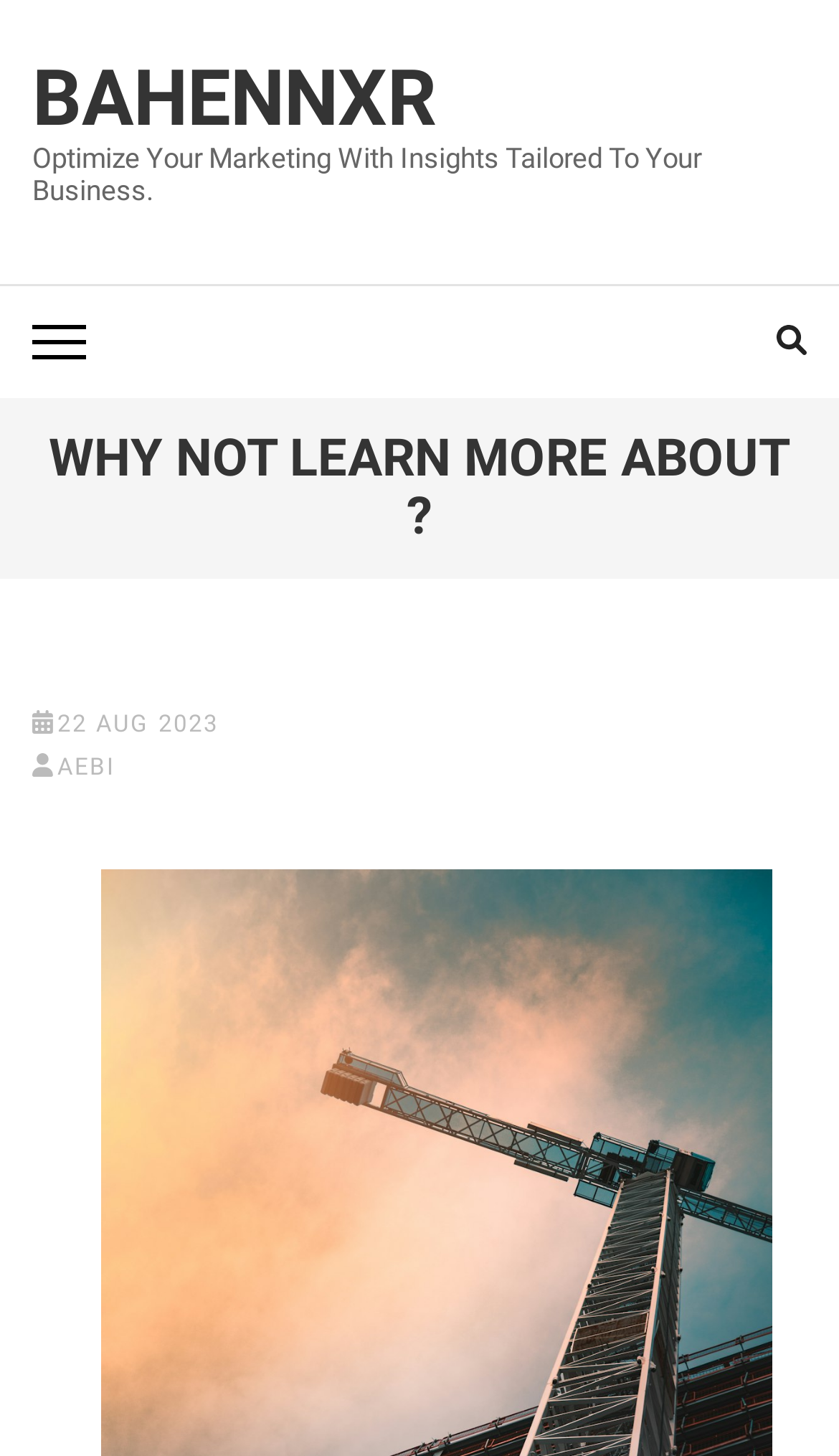What is the date mentioned on the webpage?
Using the image as a reference, answer the question in detail.

The date is mentioned inside a header element with a bounding box of [0.038, 0.462, 0.962, 0.537]. The link '22 AUG 2023' is a child element of the header, and it has a bounding box of [0.068, 0.487, 0.261, 0.506].